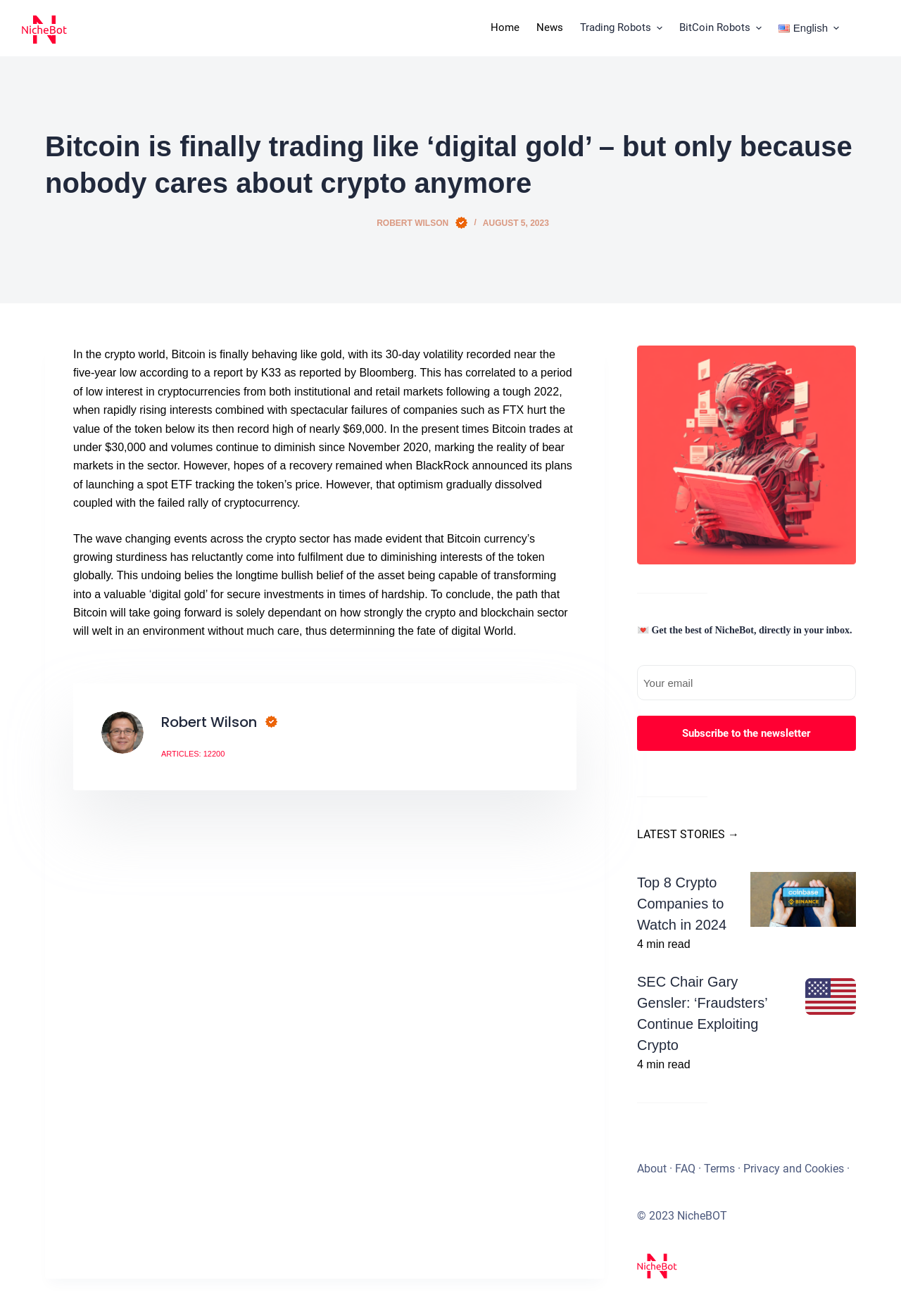What is the main heading displayed on the webpage? Please provide the text.

Bitcoin is finally trading like ‘digital gold’ – but only because nobody cares about crypto anymore